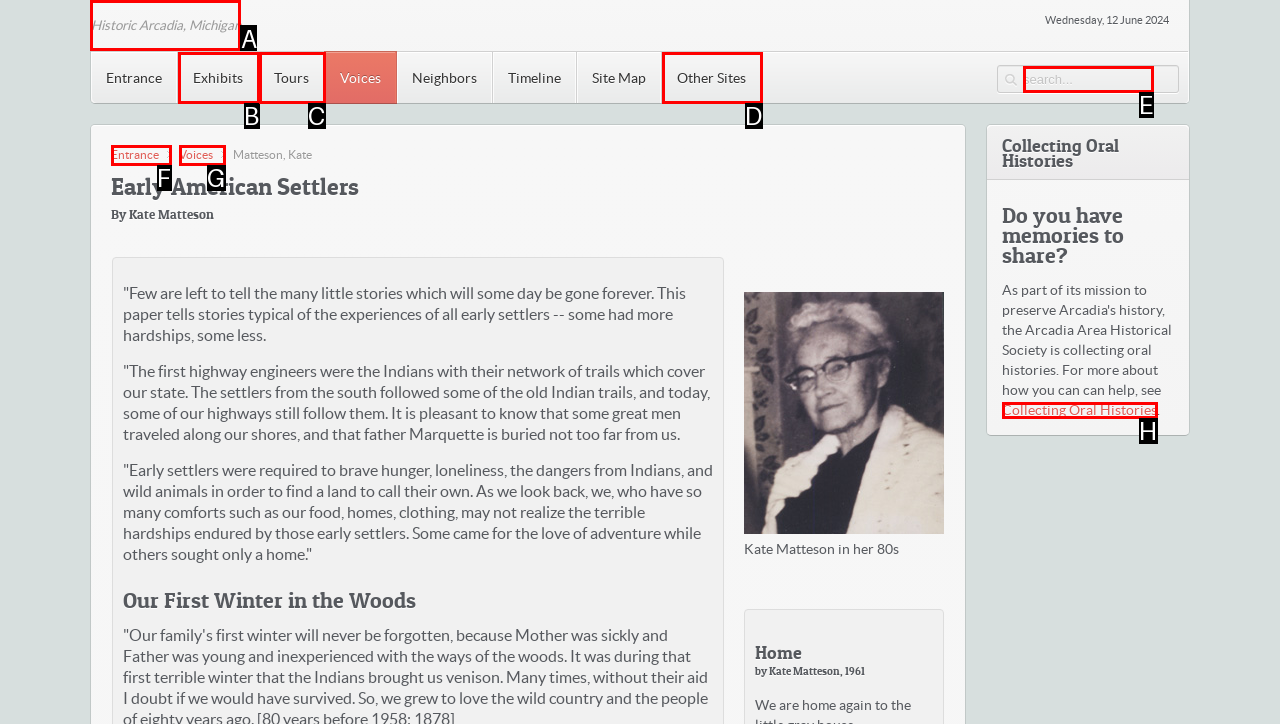Indicate which HTML element you need to click to complete the task: Visit Historic Arcadia, Michigan. Provide the letter of the selected option directly.

A